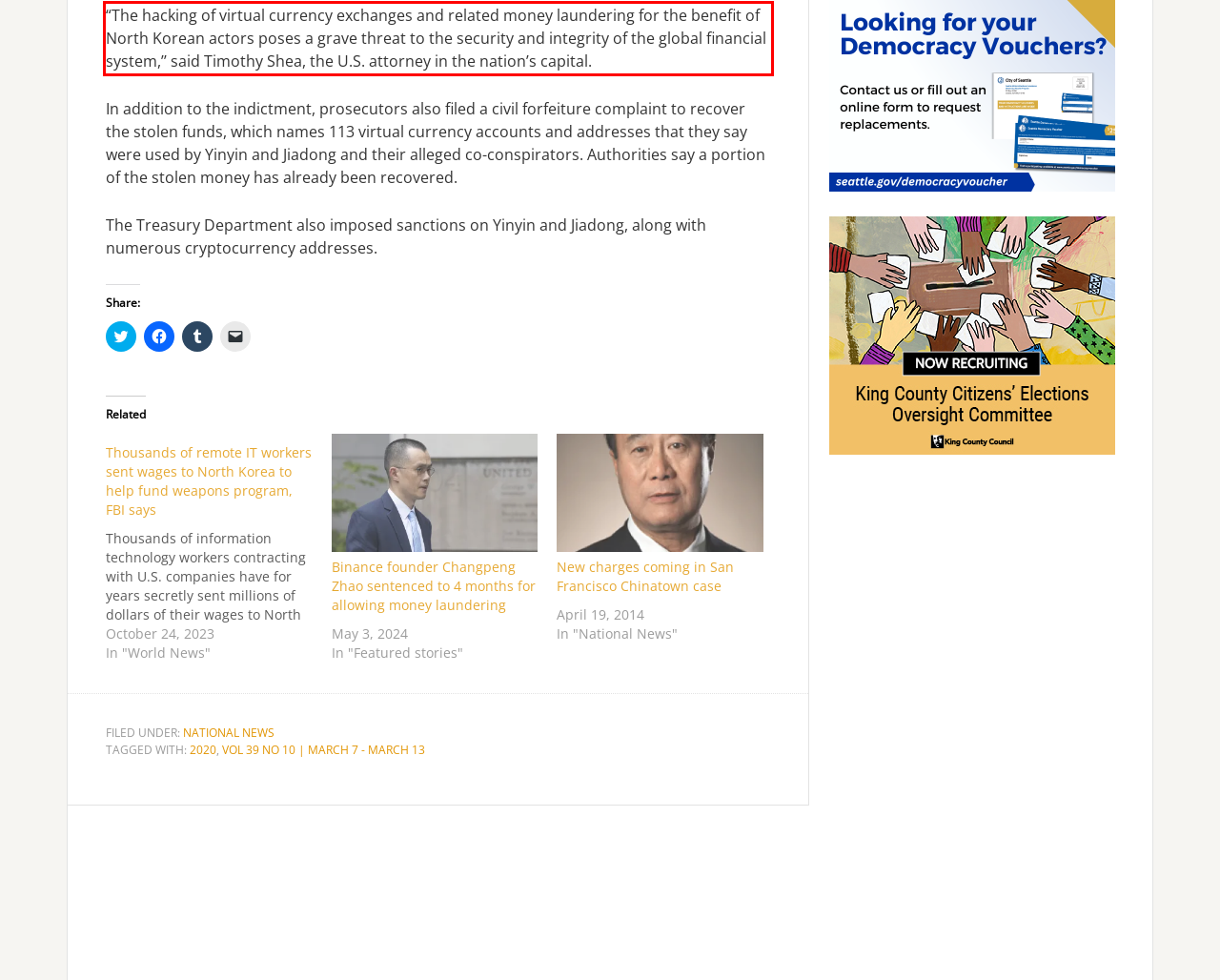You are provided with a screenshot of a webpage featuring a red rectangle bounding box. Extract the text content within this red bounding box using OCR.

“The hacking of virtual currency exchanges and related money laundering for the benefit of North Korean actors poses a grave threat to the security and integrity of the global financial system,’’ said Timothy Shea, the U.S. attorney in the nation’s capital.